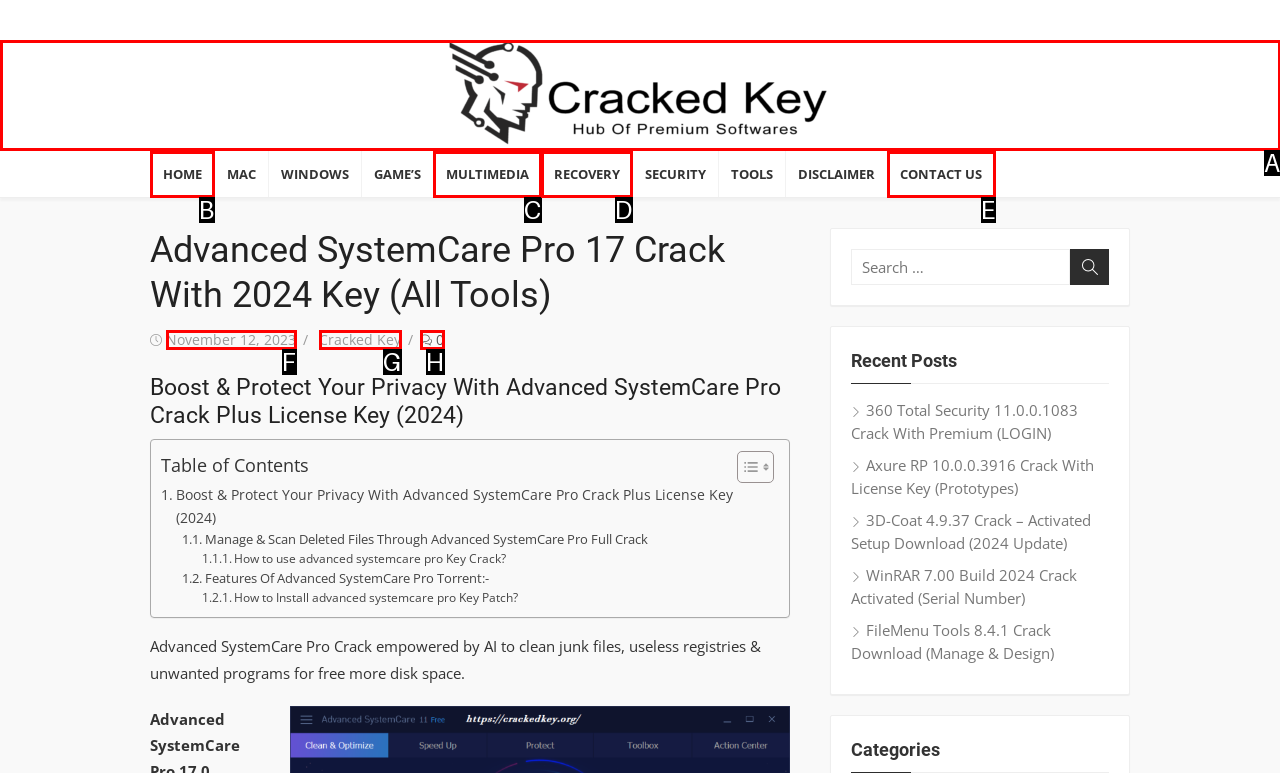Identify the UI element that corresponds to this description: November 12, 2023
Respond with the letter of the correct option.

F